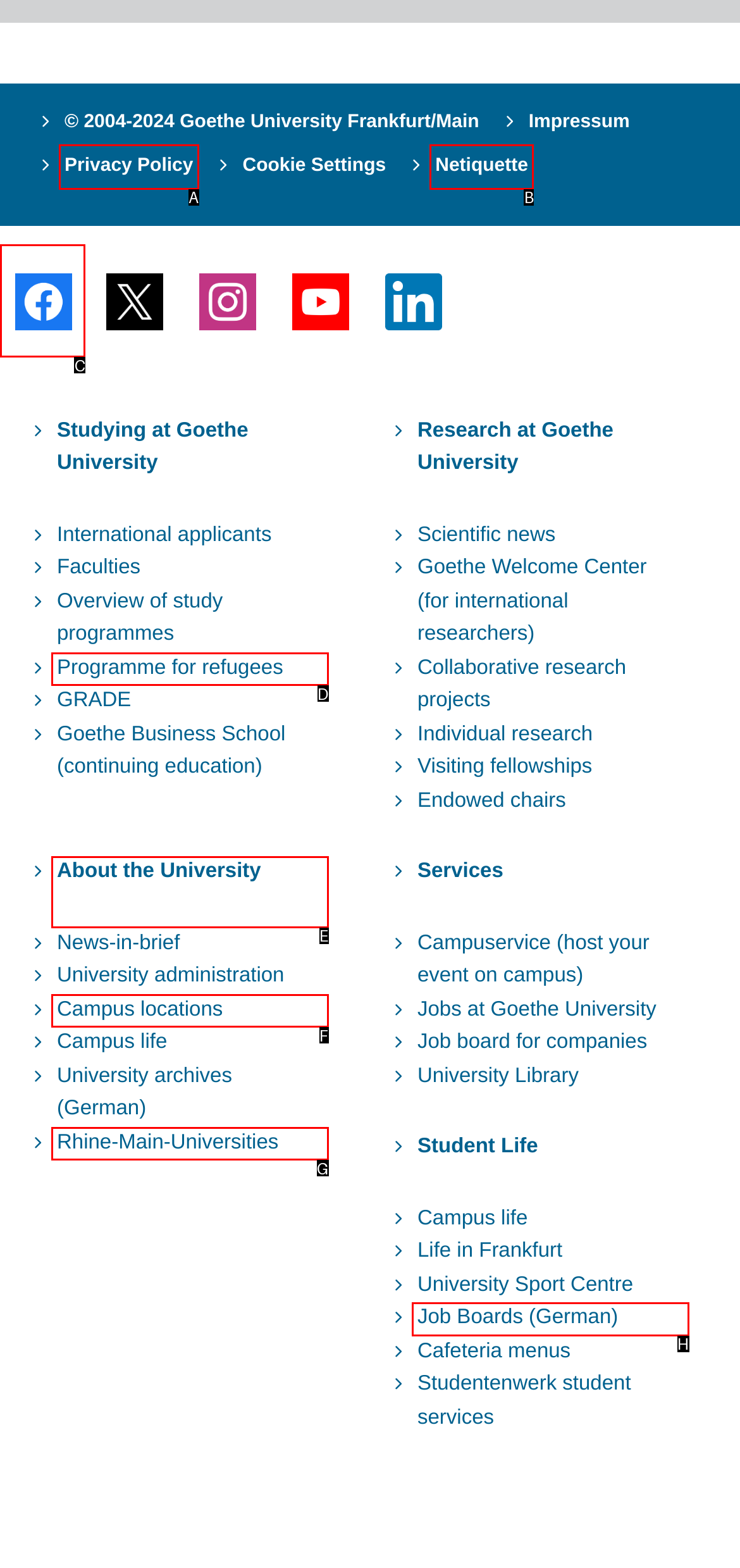For the task: Visit the Facebook page, specify the letter of the option that should be clicked. Answer with the letter only.

C